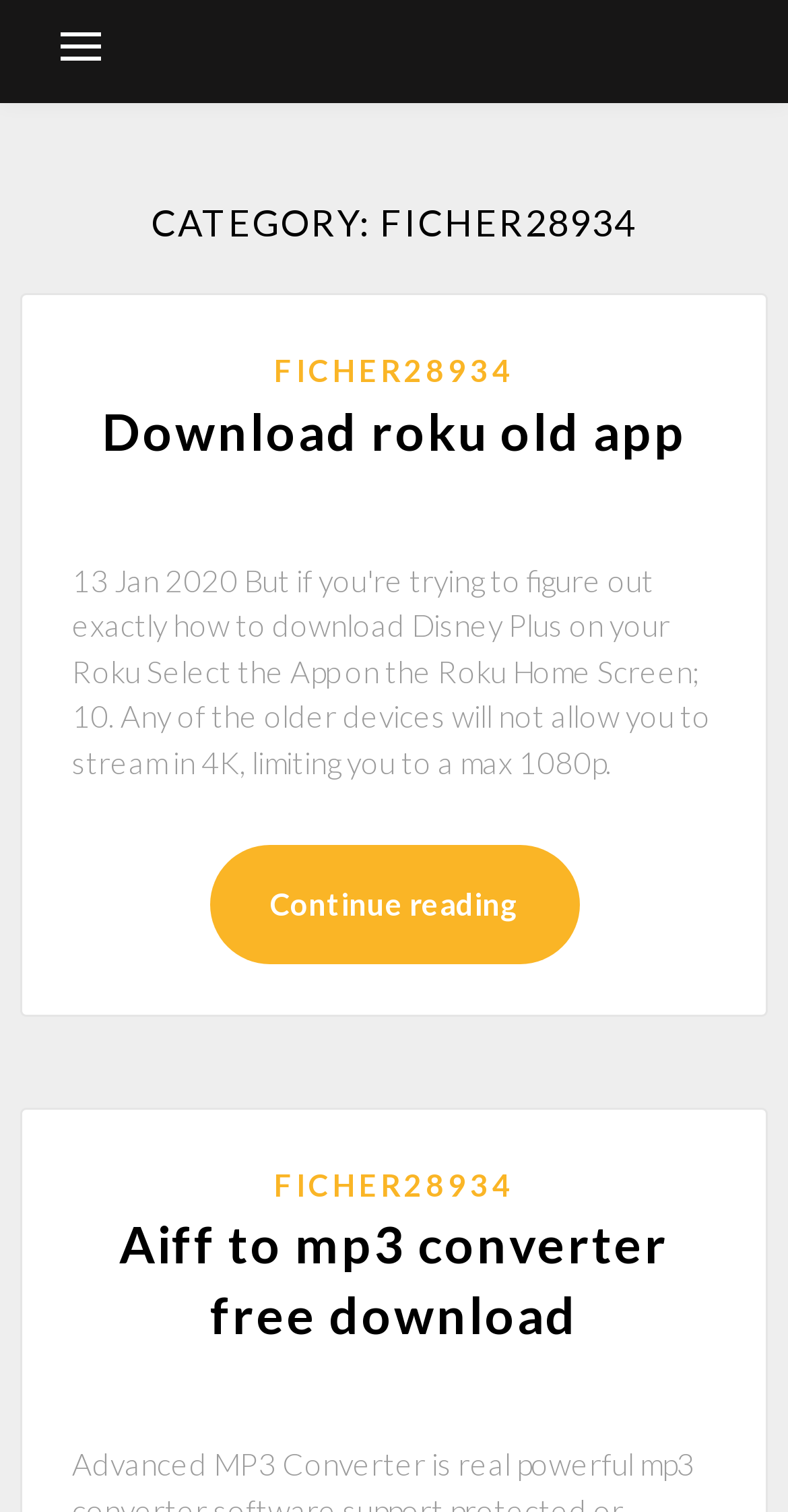What is the category of the webpage?
Using the information from the image, provide a comprehensive answer to the question.

I found the category heading at the top of the webpage, which says 'CATEGORY: FICHER28934'.